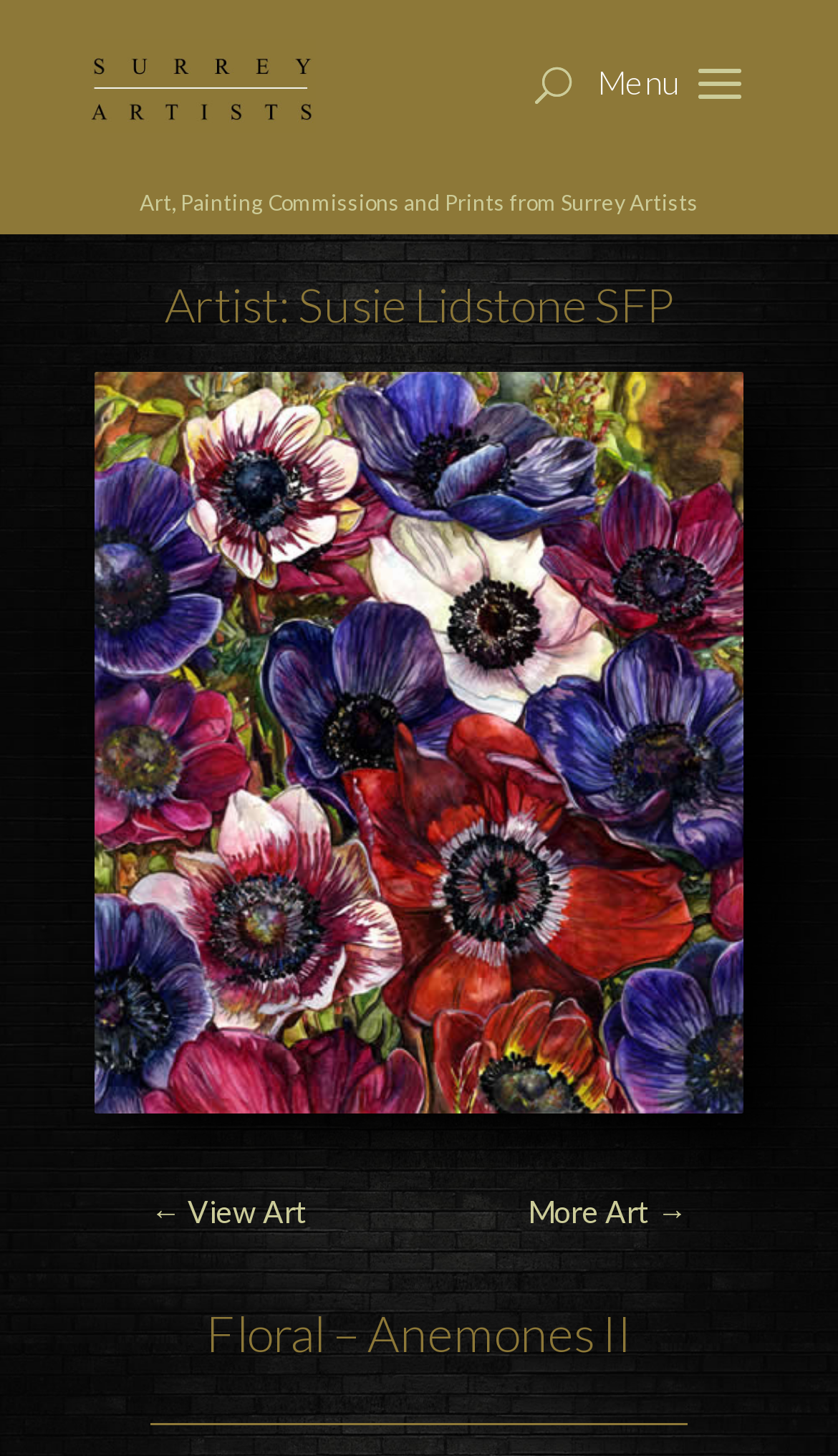Construct a comprehensive description capturing every detail on the webpage.

The webpage is about Susie Lidstone, a Surrey artist, and her artwork, specifically "Flowers - Anemones II". At the top left, there is a link to "Surrey Artists Art Galleries" accompanied by a small image with the same name. Below this, there is a search bar that spans almost the entire width of the page.

The main content of the page is divided into two sections. On the left, there is a heading that reads "Artist: Susie Lidstone SFP", followed by a large image of the artwork "Flowers - Anemones II", which takes up most of the page's height. On the right, there is a brief description of the artwork, stating that it is available for art, painting commissions, and prints from Surrey artists.

At the bottom of the page, there are two links: "← View Art" on the left and "More Art →" on the right, which suggest that there are more artworks to explore. Finally, there is a heading that reads "Floral – Anemones II", which is likely the title of the artwork or a category it belongs to.